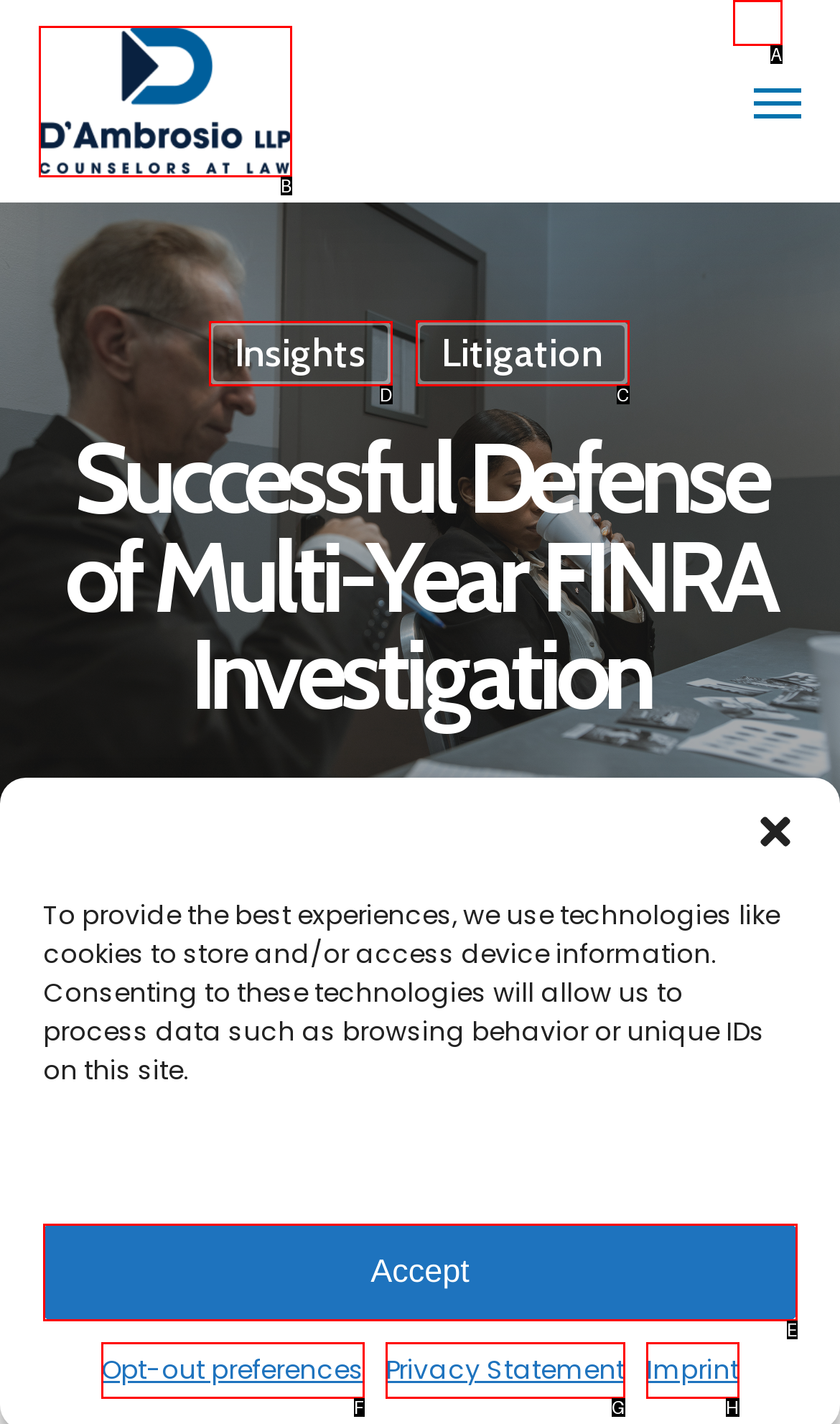Please indicate which HTML element should be clicked to fulfill the following task: Go to the litigation page. Provide the letter of the selected option.

C